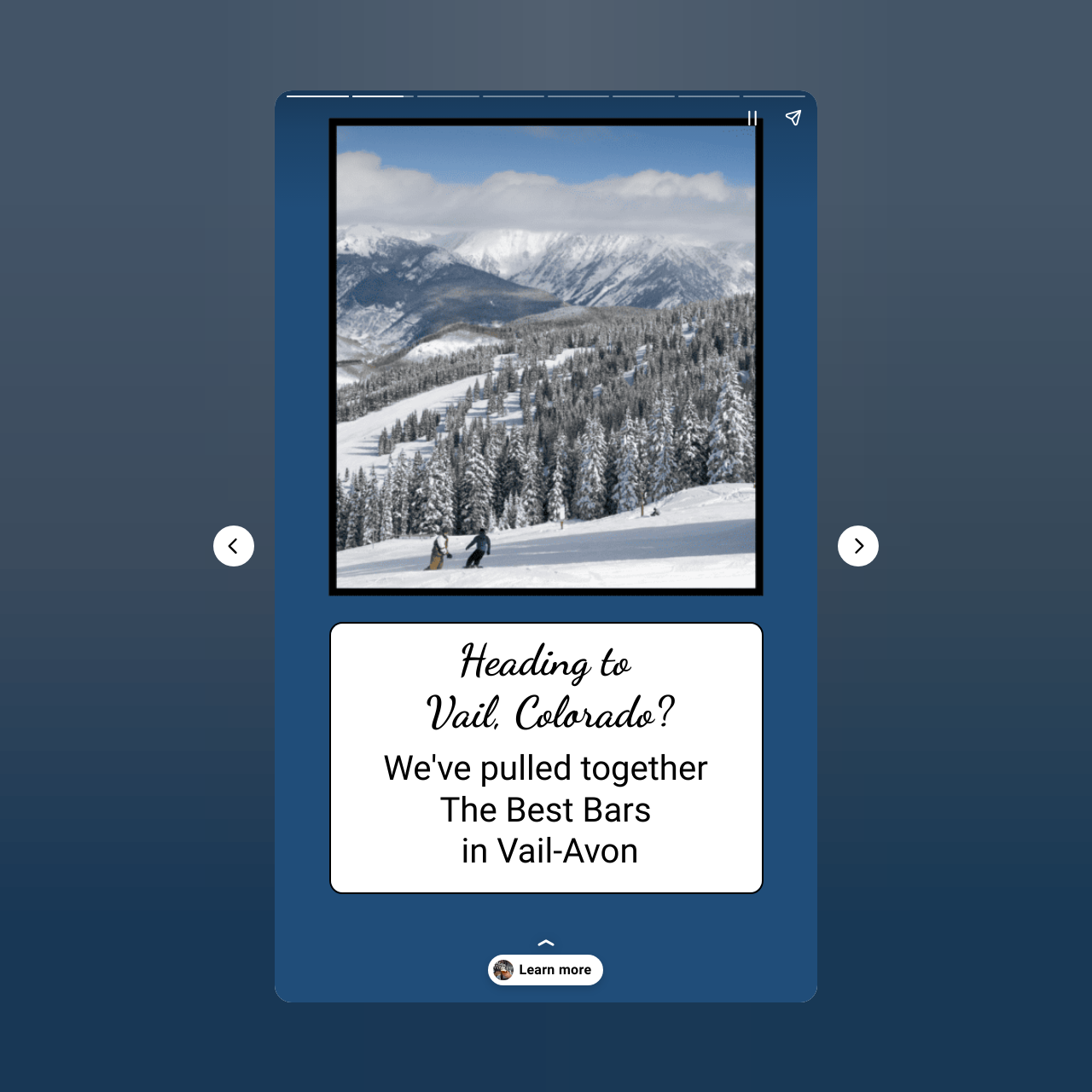Please respond in a single word or phrase: 
What is the topic of the webpage?

Nightlife in Vail-Avon